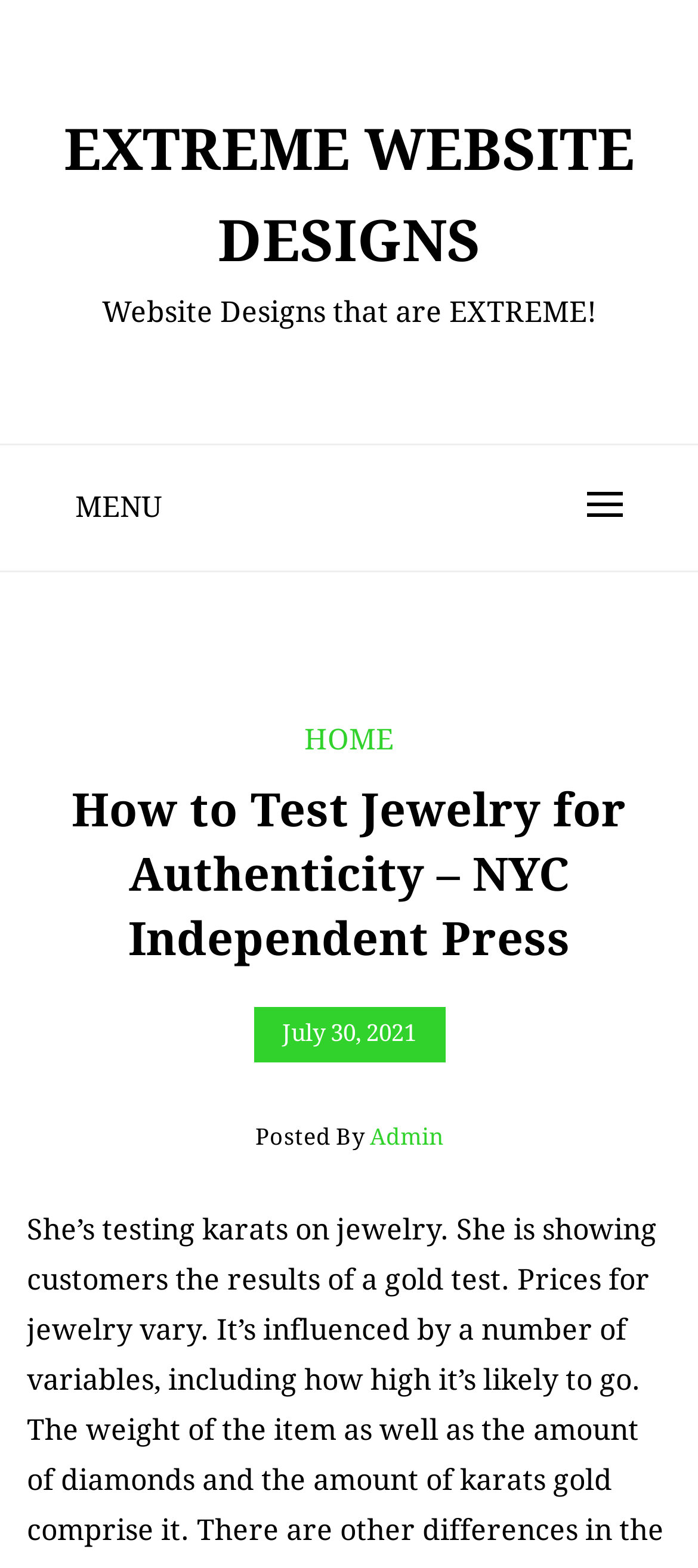Who posted the article?
Based on the image, please offer an in-depth response to the question.

I found the answer by looking at the link element on the webpage, which is 'Posted By Admin'. This is likely the person who posted the article.